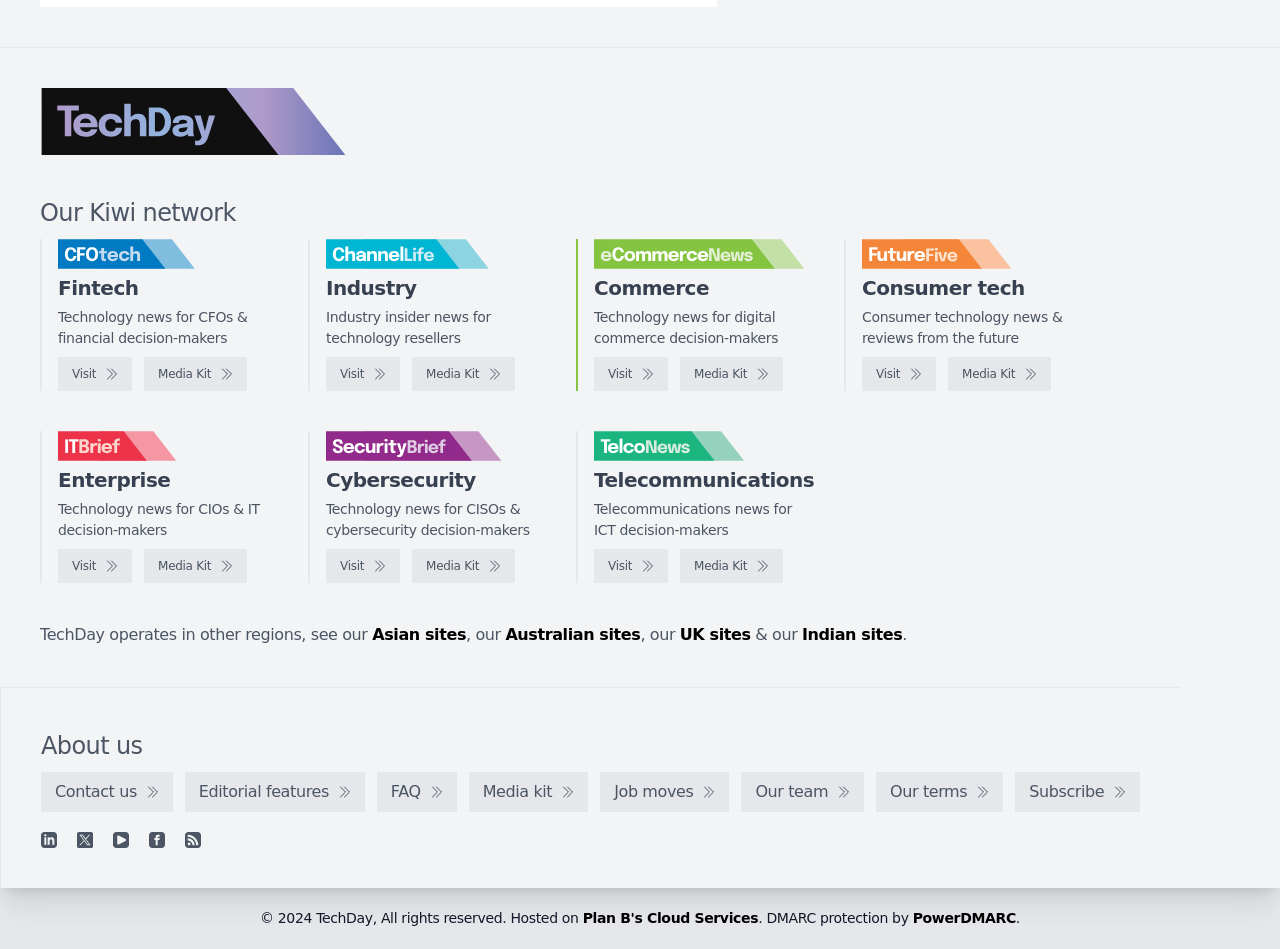Please predict the bounding box coordinates (top-left x, top-left y, bottom-right x, bottom-right y) for the UI element in the screenshot that fits the description: parent_node: Consumer tech

[0.673, 0.252, 0.838, 0.283]